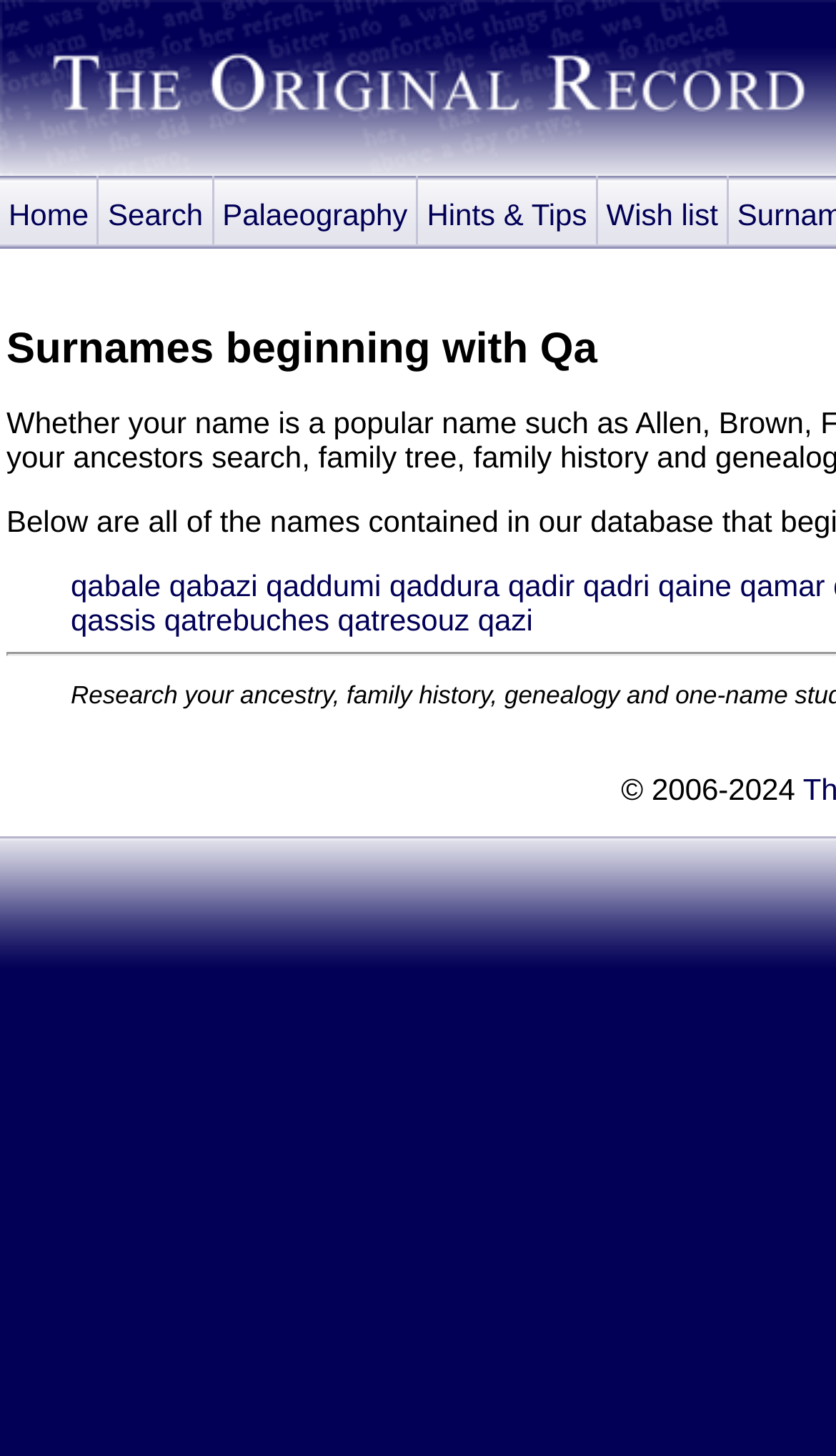Provide a brief response using a word or short phrase to this question:
What is the copyright year range?

2006-2024